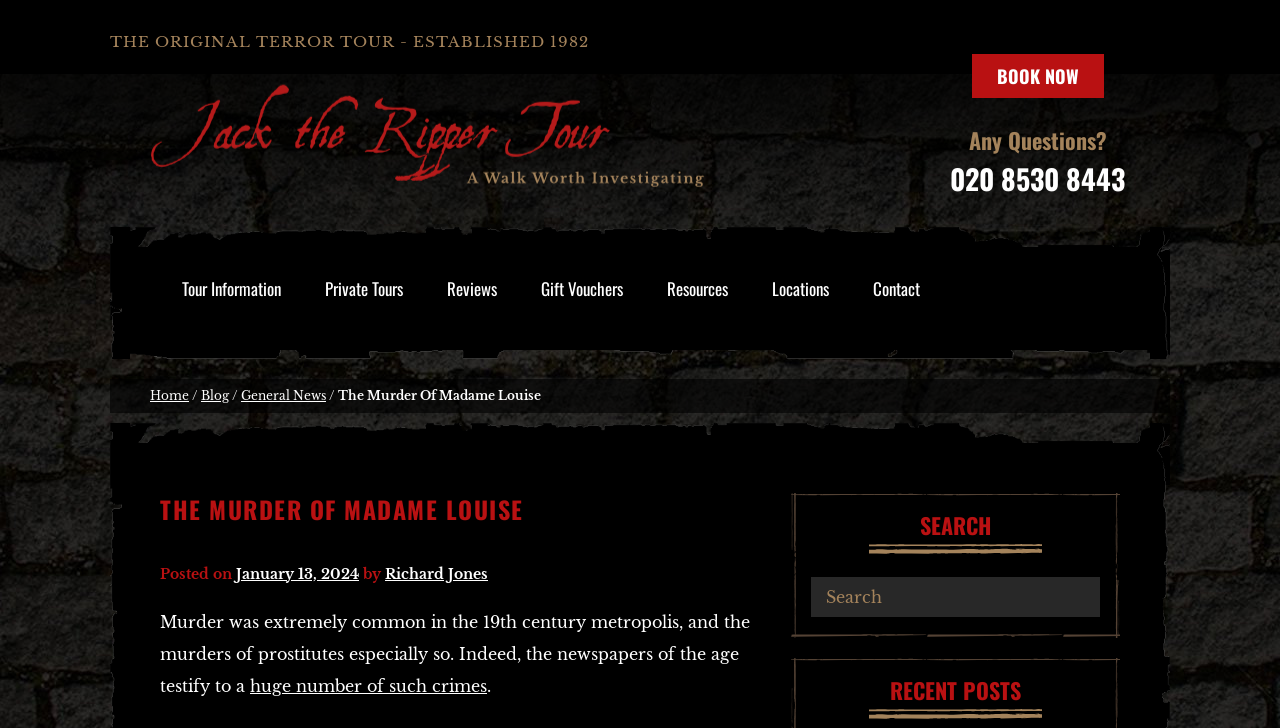Indicate the bounding box coordinates of the clickable region to achieve the following instruction: "Click the 'BOOK NOW' button."

[0.779, 0.087, 0.843, 0.122]